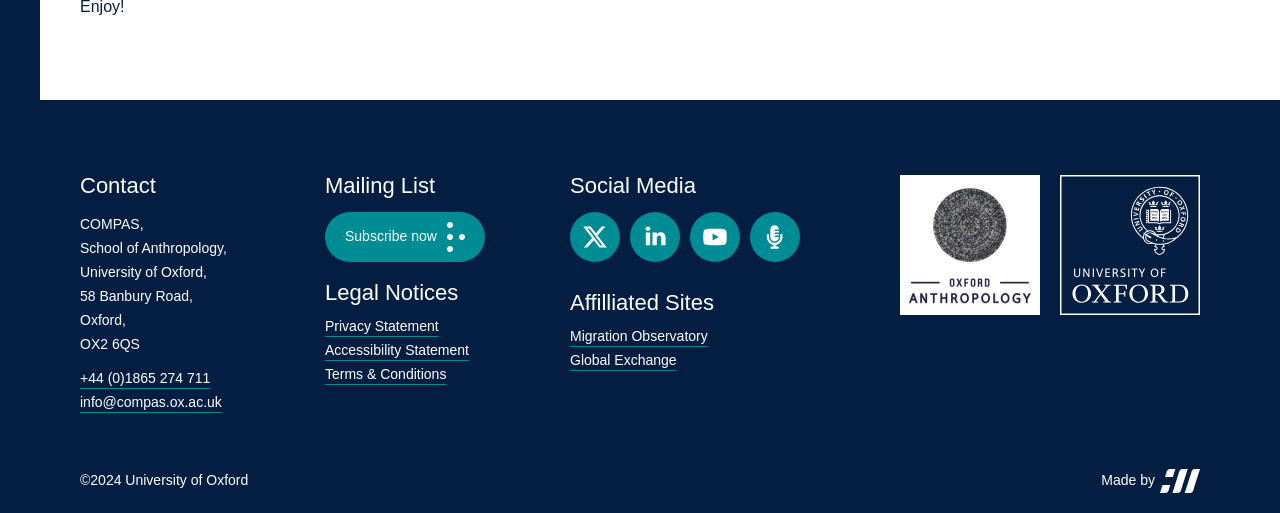Can you find the bounding box coordinates of the area I should click to execute the following instruction: "Subscribe to the mailing list"?

[0.254, 0.413, 0.379, 0.51]